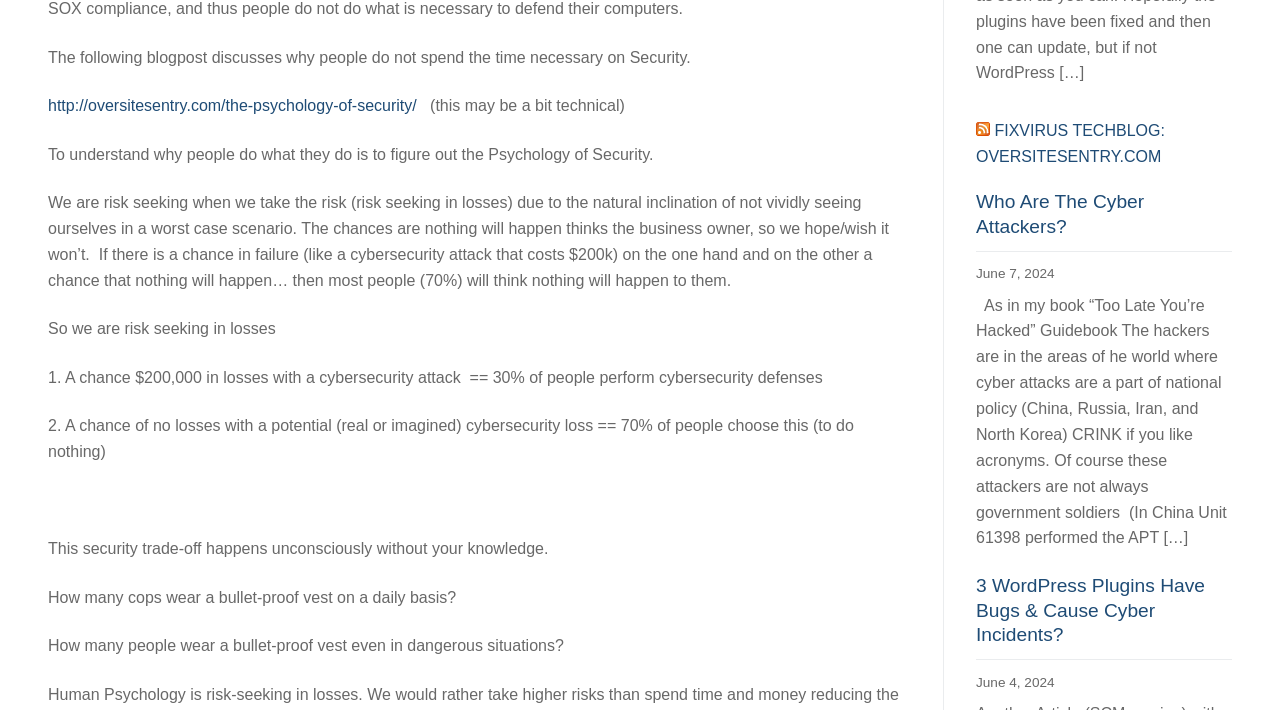Locate the bounding box of the user interface element based on this description: "Who Are The Cyber Attackers?".

[0.762, 0.268, 0.962, 0.355]